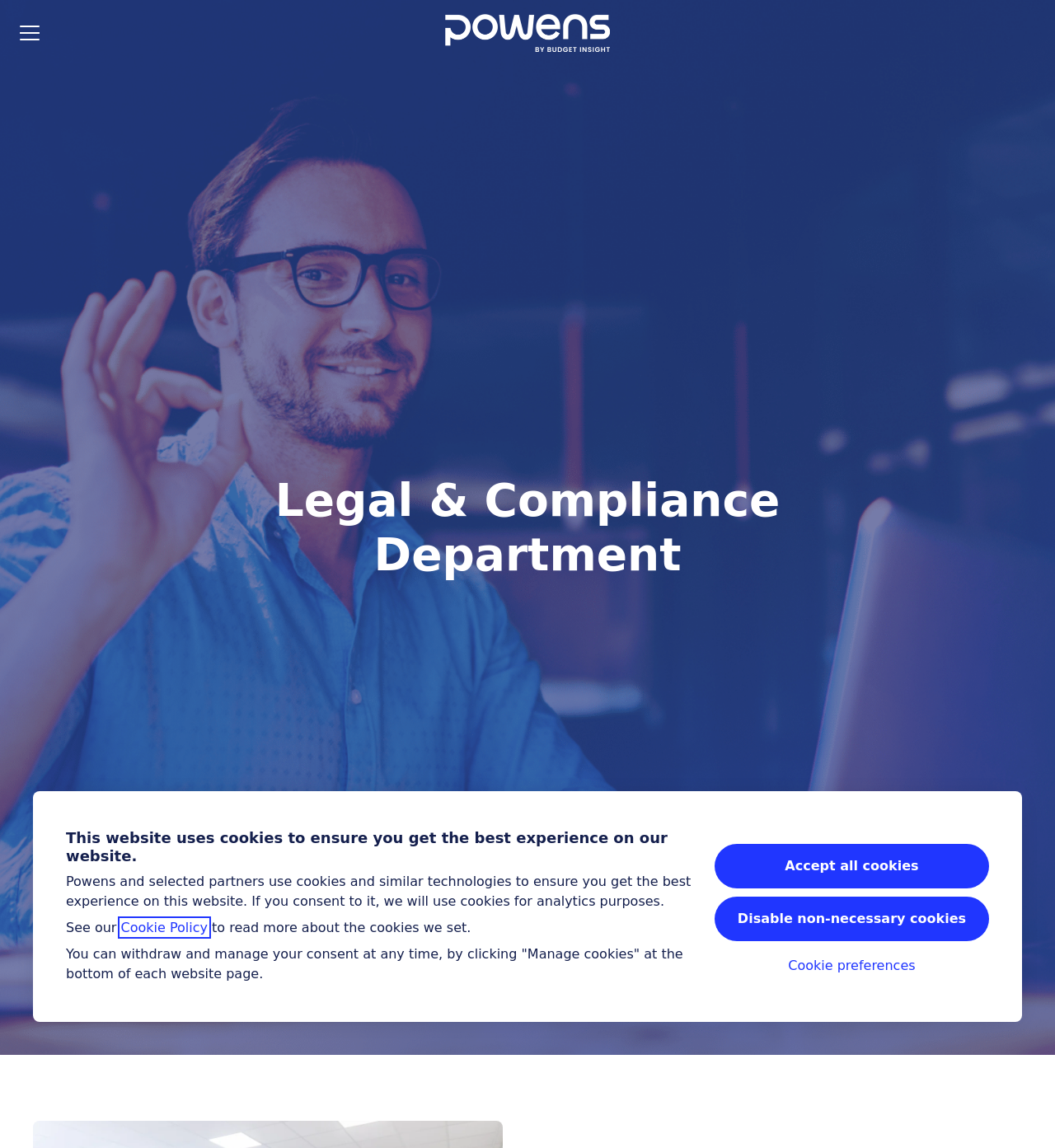Provide a one-word or short-phrase answer to the question:
How many buttons are in the cookie consent dialog?

3